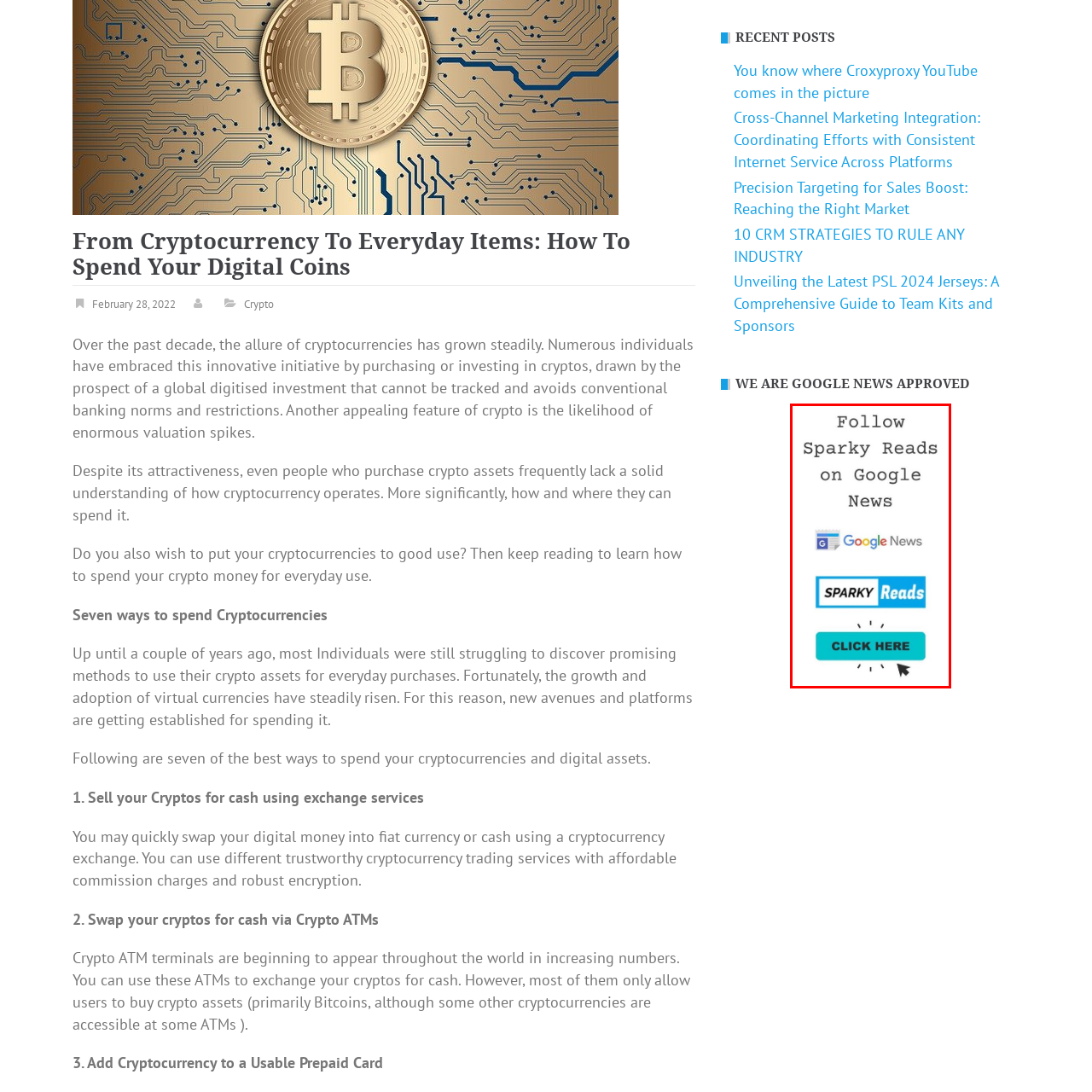Draft a detailed caption for the image located inside the red outline.

This image promotes following "Sparky Reads" on Google News. At the top, there are instructions encouraging users to follow the platform, highlighted by the recognizable Google News logo. Below that, the name "SPARKY Reads" is prominently displayed in a bold font, capturing immediate attention. The call-to-action button at the bottom, labeled "CLICK HERE," is designed to prompt user interaction. Its vibrant turquoise color with a graphical element suggesting a click enhances its appeal, making it an inviting option for viewers interested in staying updated with Sparky Reads on Google News.